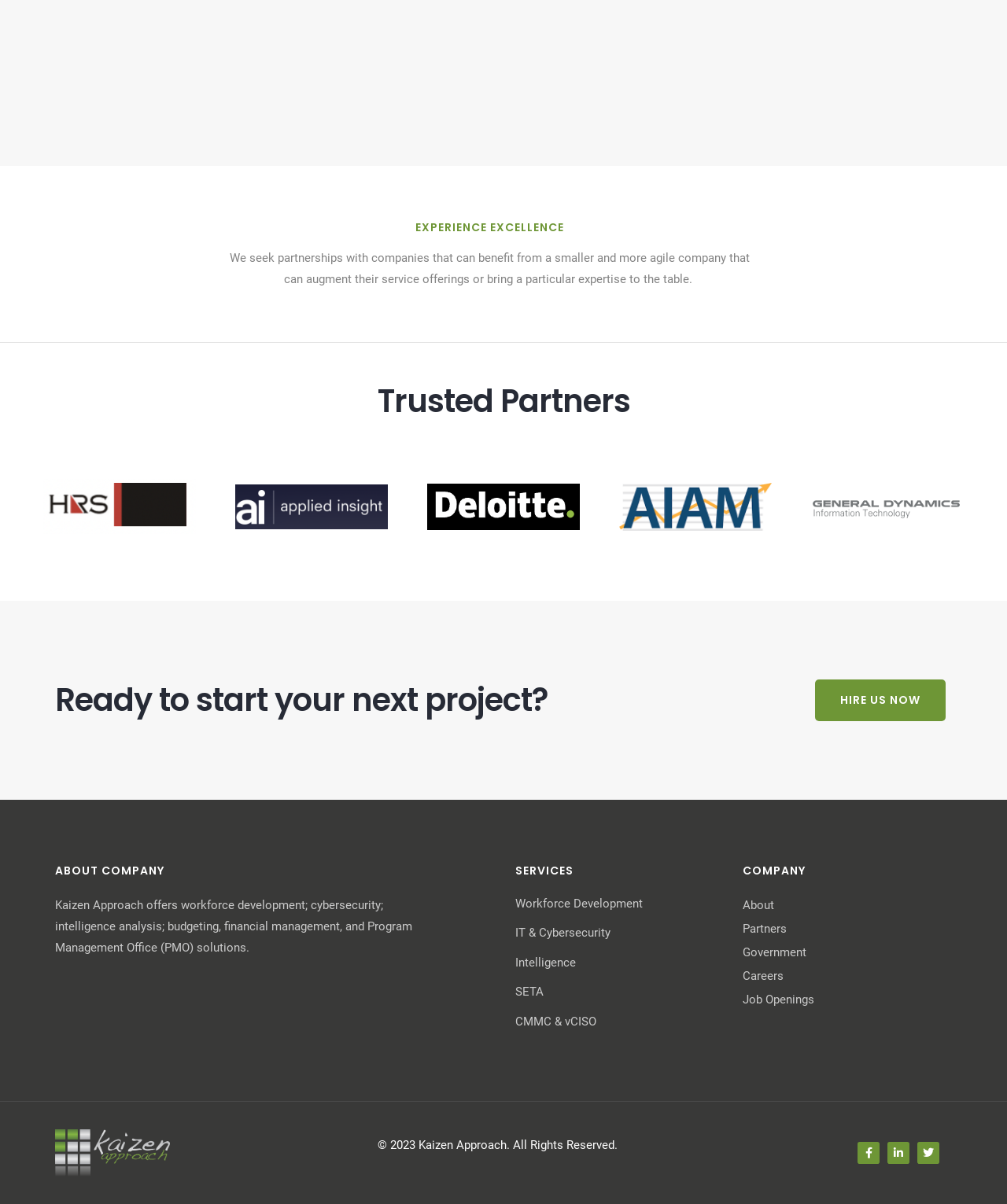Specify the bounding box coordinates of the area to click in order to follow the given instruction: "Learn about the company's 'Partners'."

[0.737, 0.763, 0.942, 0.78]